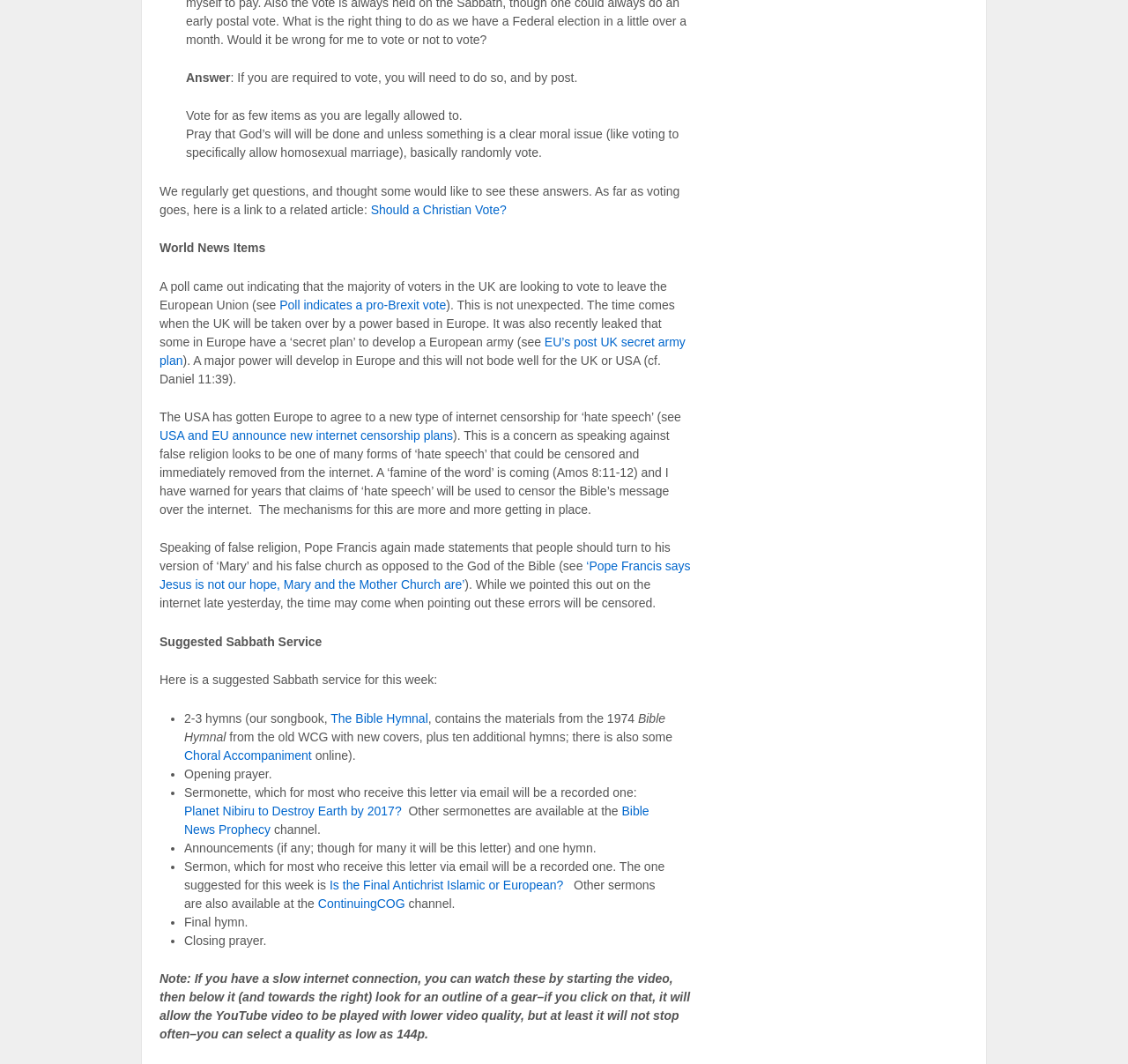What is the suggested action for Christians regarding voting?
We need a detailed and meticulous answer to the question.

The webpage suggests that Christians should vote randomly, unless it's a clear moral issue, and pray that God's will be done.